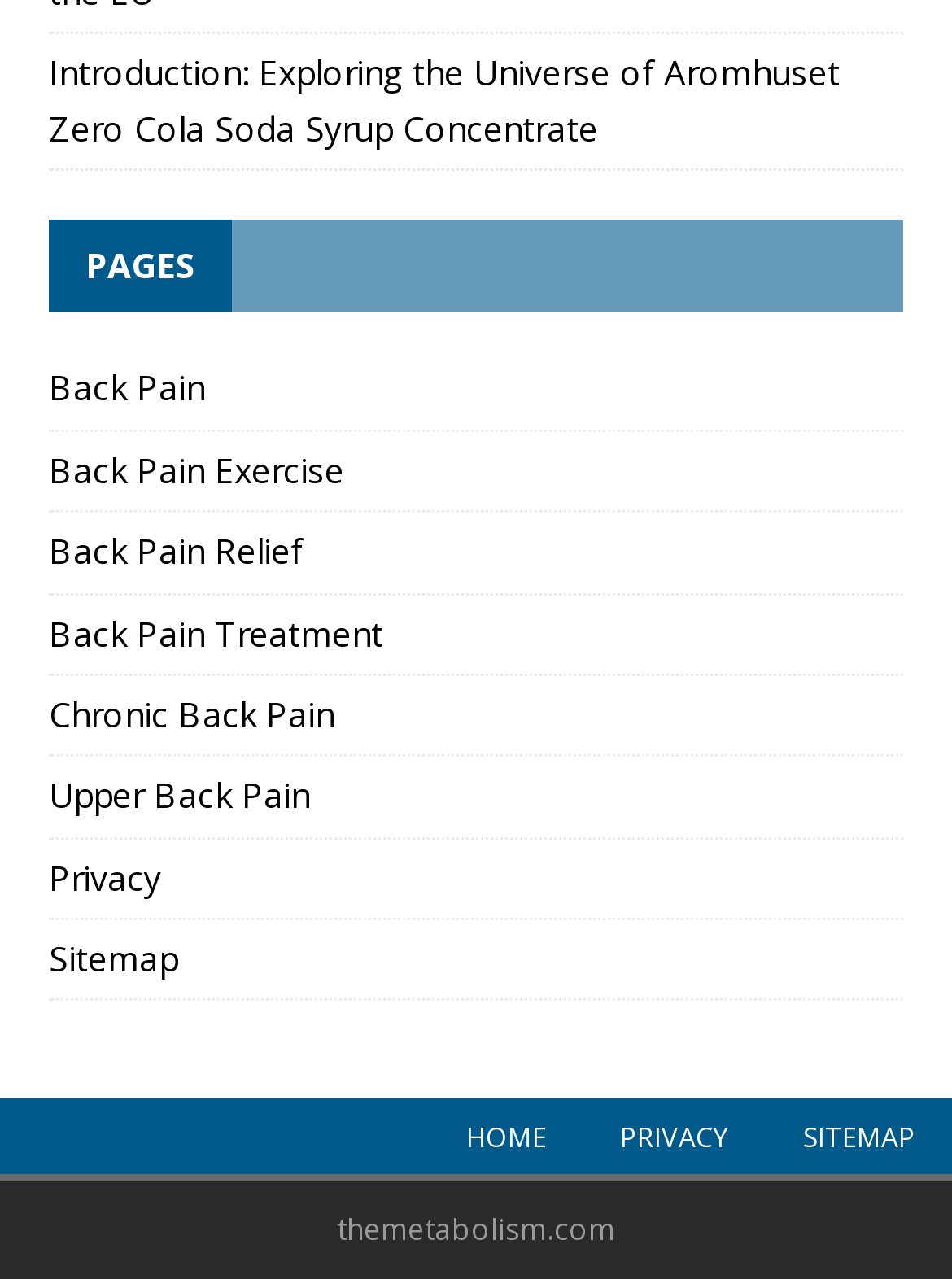Give a one-word or short phrase answer to the question: 
What is the first link under the 'PAGES' heading?

Back Pain